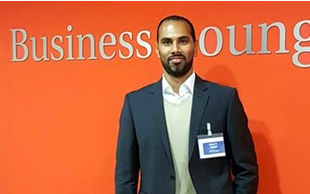Generate an in-depth description of the image.

In a professional setting, a well-dressed individual stands confidently against a vibrant orange wall emblazoned with the words "Business Young." He wears a smart blazer over a light sweater and a collared shirt, complementing his polished appearance. A name badge is visible, indicating his participation in a business or networking event. The atmosphere suggests a focus on entrepreneurship and youth engagement in business, reflecting an environment where aspiring professionals gather to exchange ideas and foster connections. This moment captures the essence of ambition and professionalism in the modern business landscape.